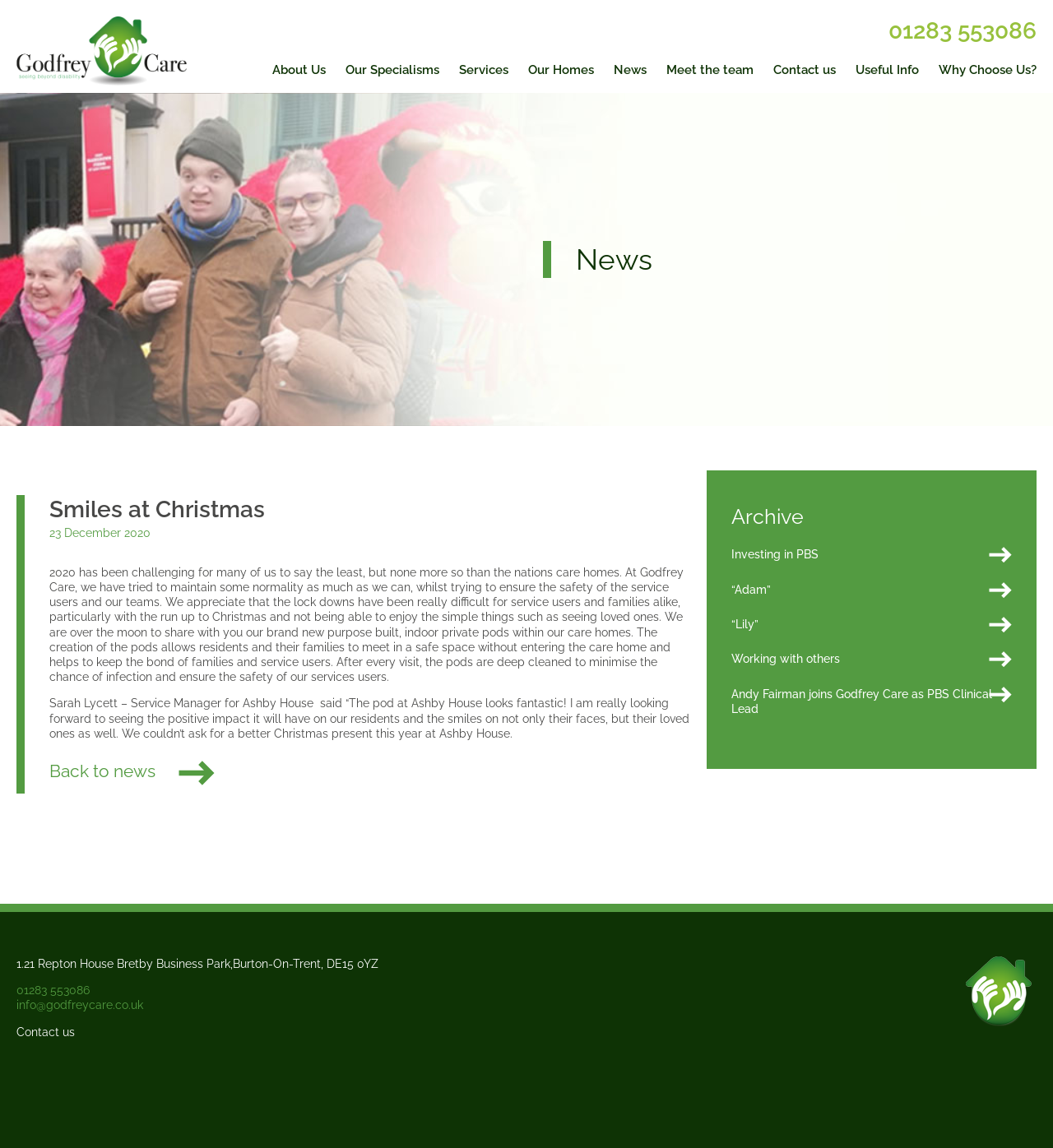Please answer the following query using a single word or phrase: 
How many links are there in the 'Archive' section?

5